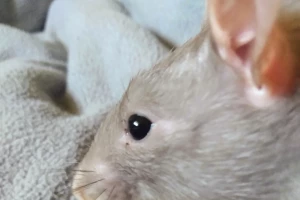What kind of environment is suggested in the background?
Look at the screenshot and give a one-word or phrase answer.

Cozy environment